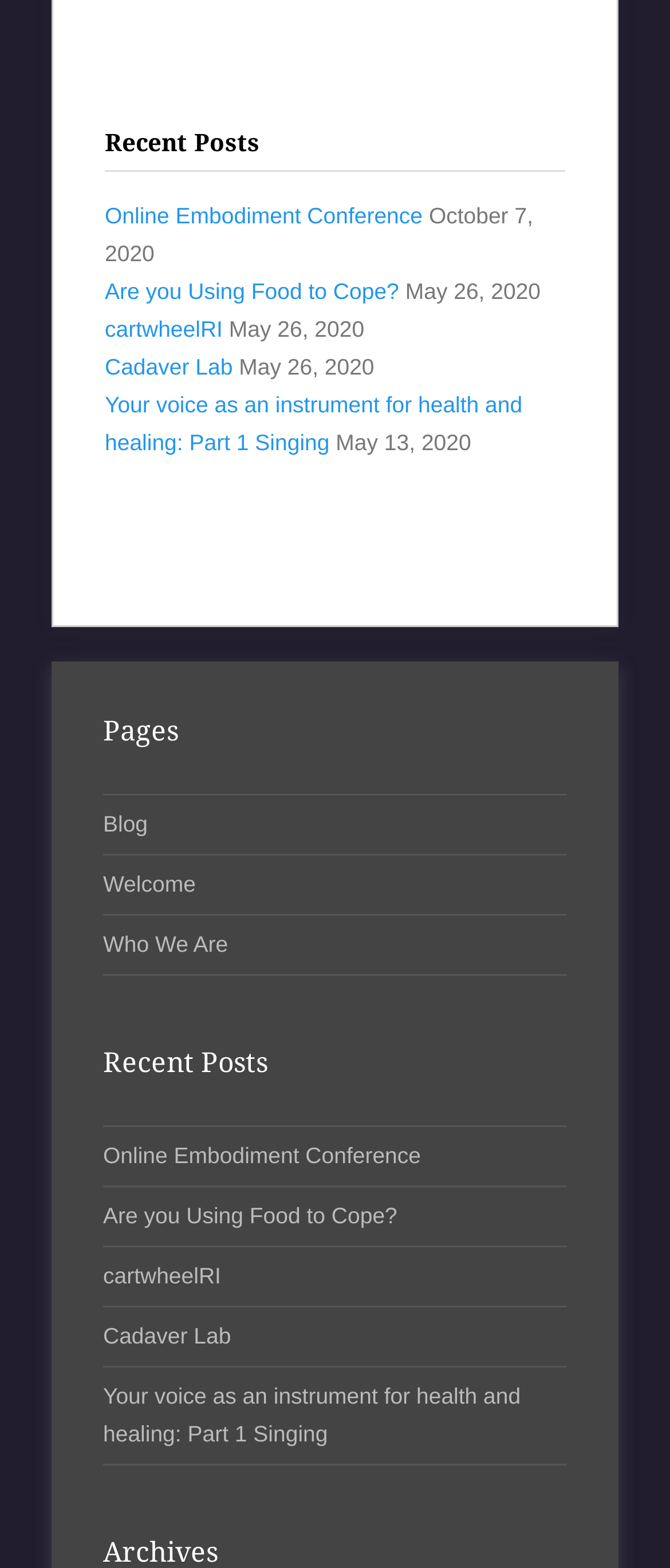Find the bounding box coordinates of the element you need to click on to perform this action: 'view recent posts'. The coordinates should be represented by four float values between 0 and 1, in the format [left, top, right, bottom].

[0.156, 0.079, 0.844, 0.11]